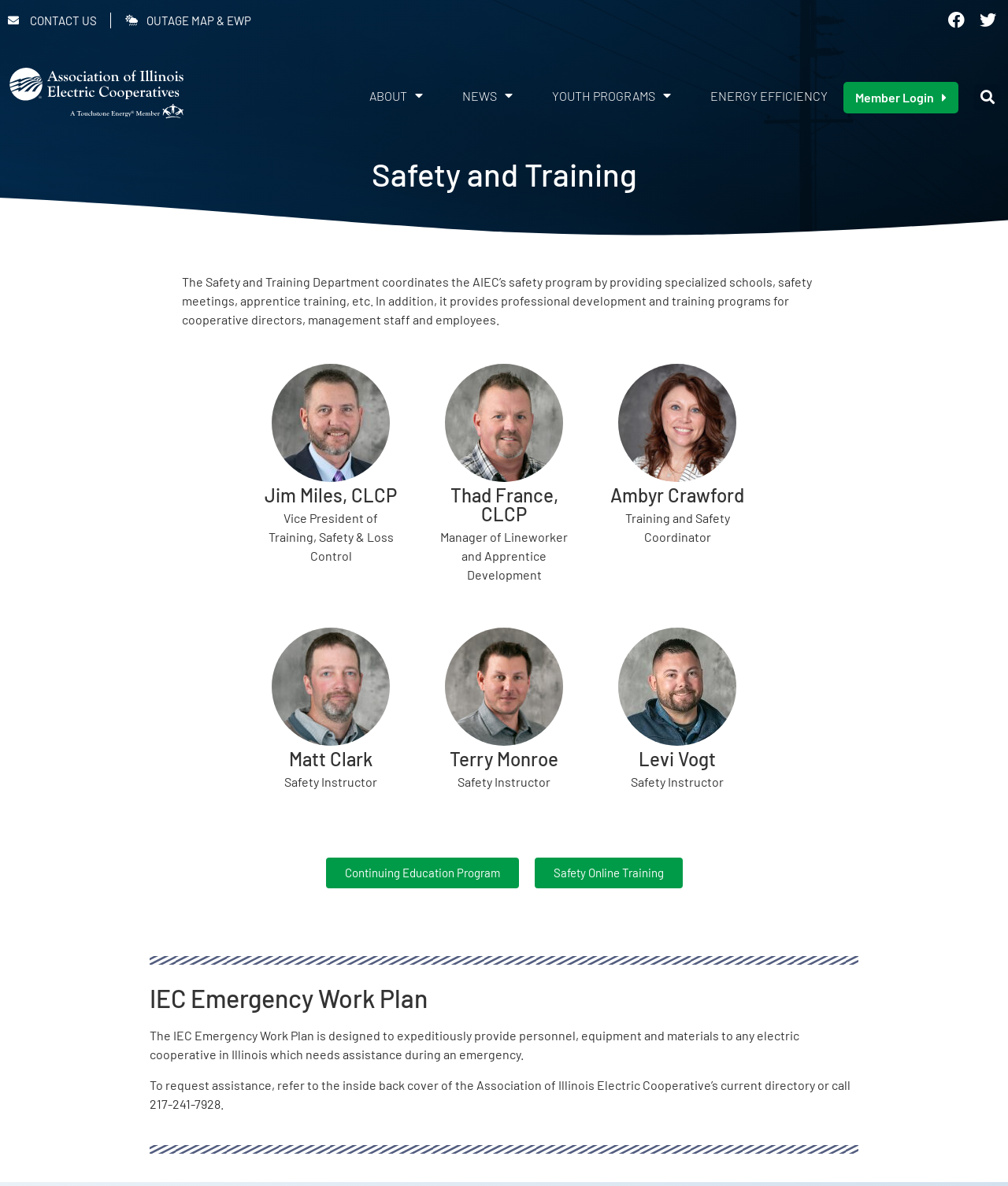Kindly provide the bounding box coordinates of the section you need to click on to fulfill the given instruction: "View the 'Female-Headed Households Have Lowest Family Earnings' article".

None